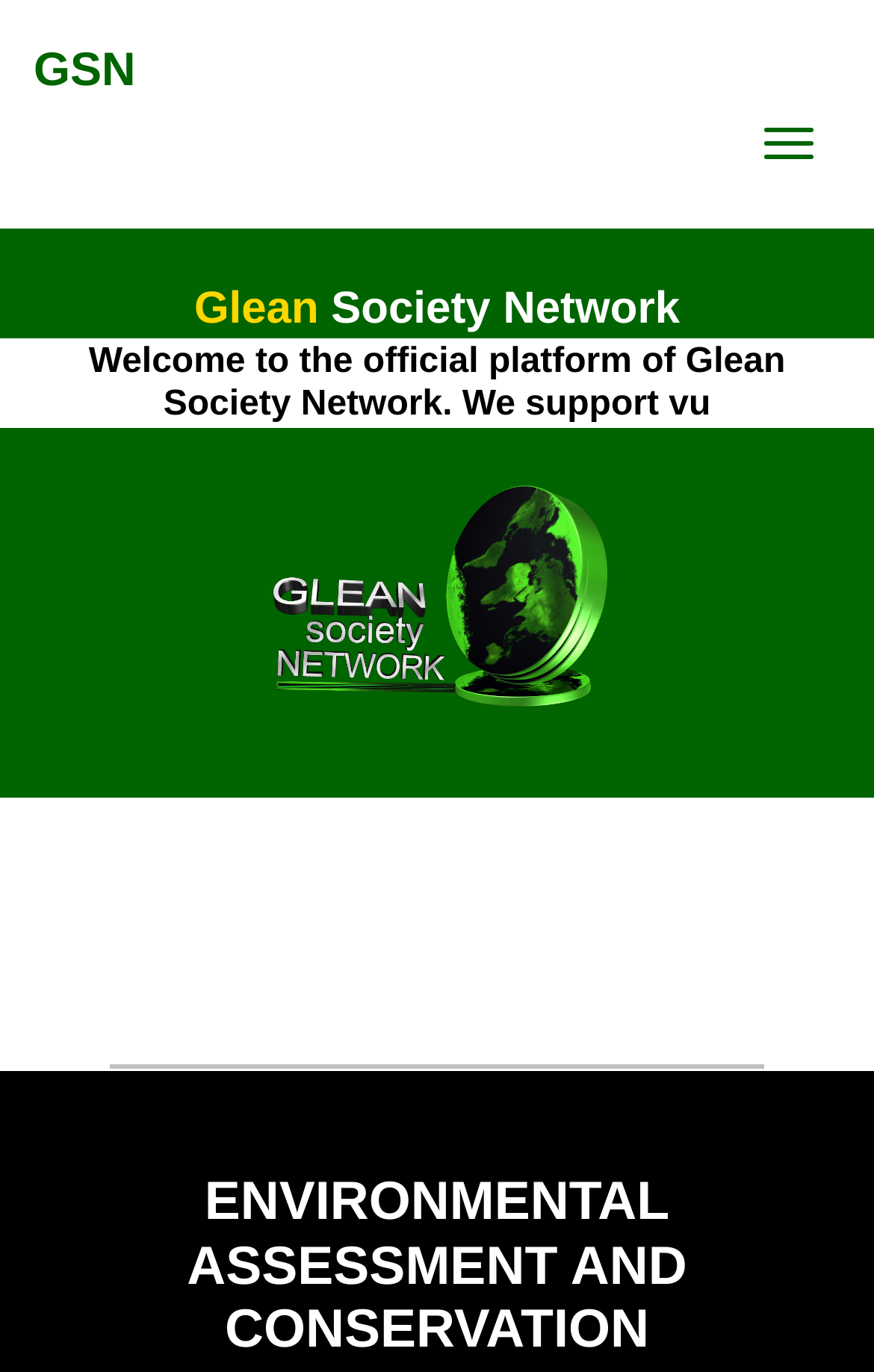How many layout tables are there?
Answer the question with a single word or phrase by looking at the picture.

6